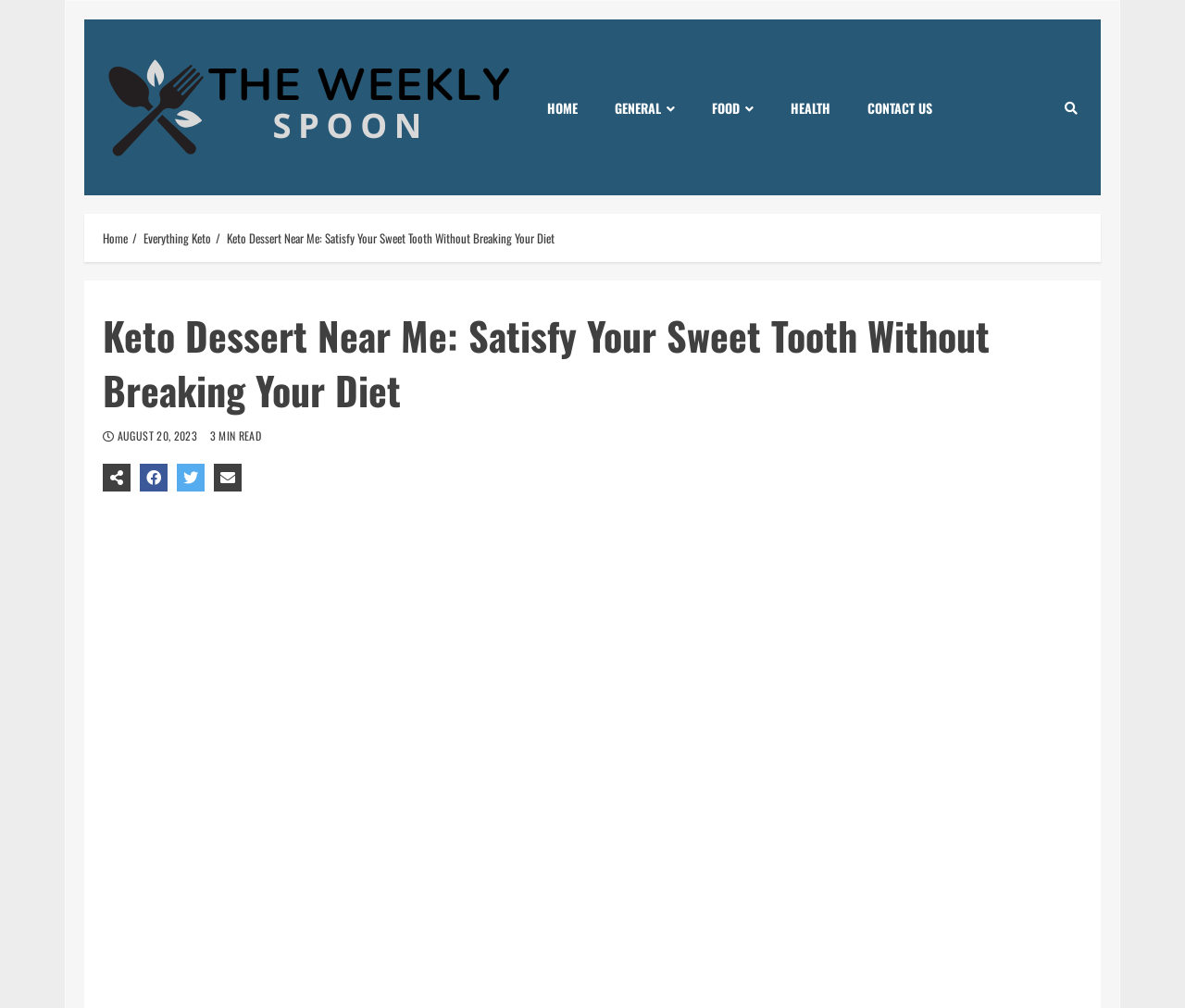Determine the primary headline of the webpage.

Keto Dessert Near Me: Satisfy Your Sweet Tooth Without Breaking Your Diet